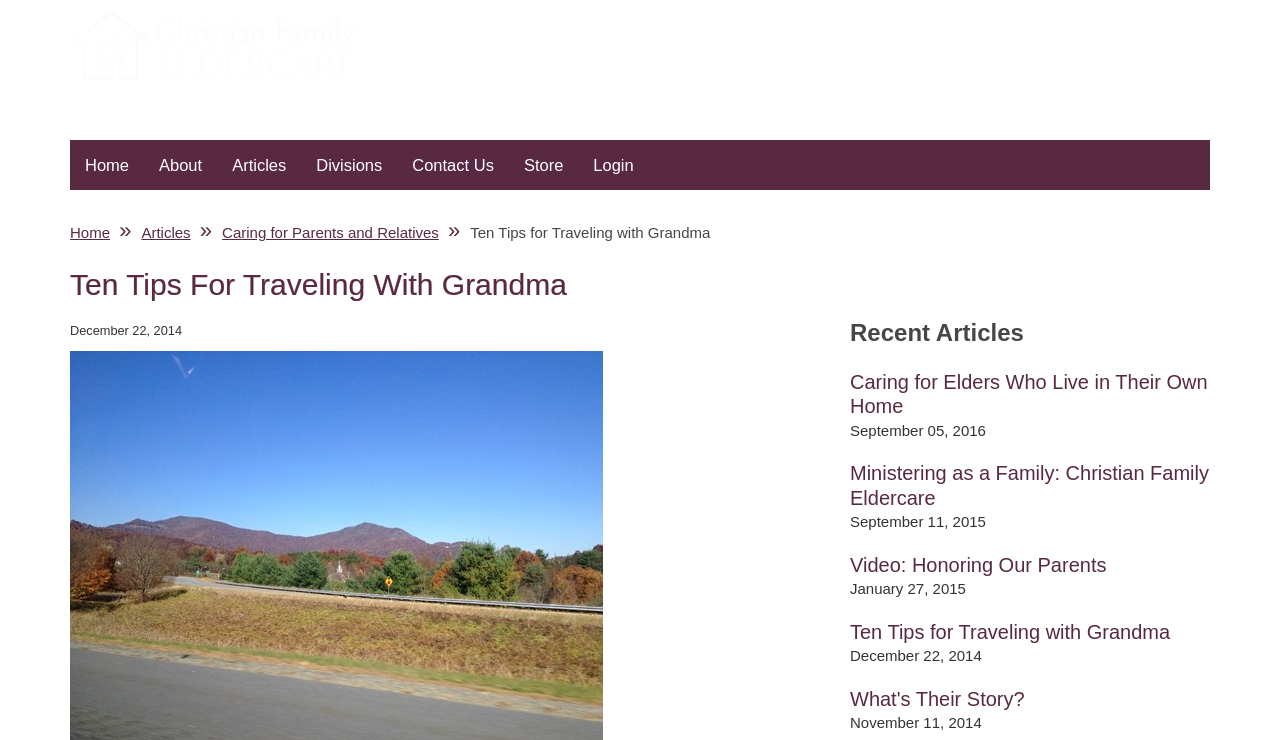Locate the bounding box coordinates of the clickable region to complete the following instruction: "Visit the Store."

[0.398, 0.189, 0.452, 0.257]